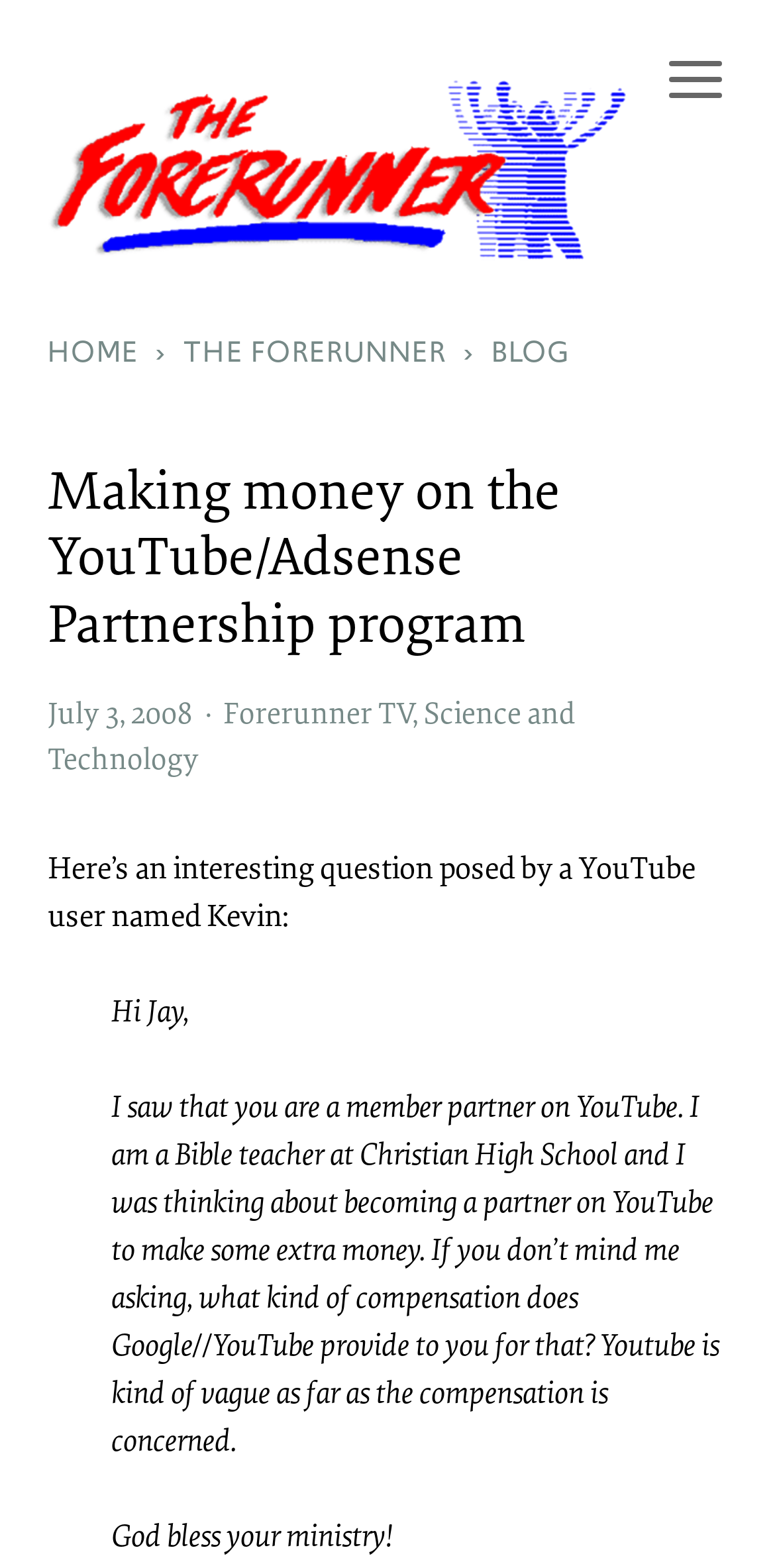Please analyze the image and give a detailed answer to the question:
What is the name of the website?

The name of the website can be found in the top-left corner of the webpage, where the logo is located. The logo is an image with the text 'The Forerunner'.